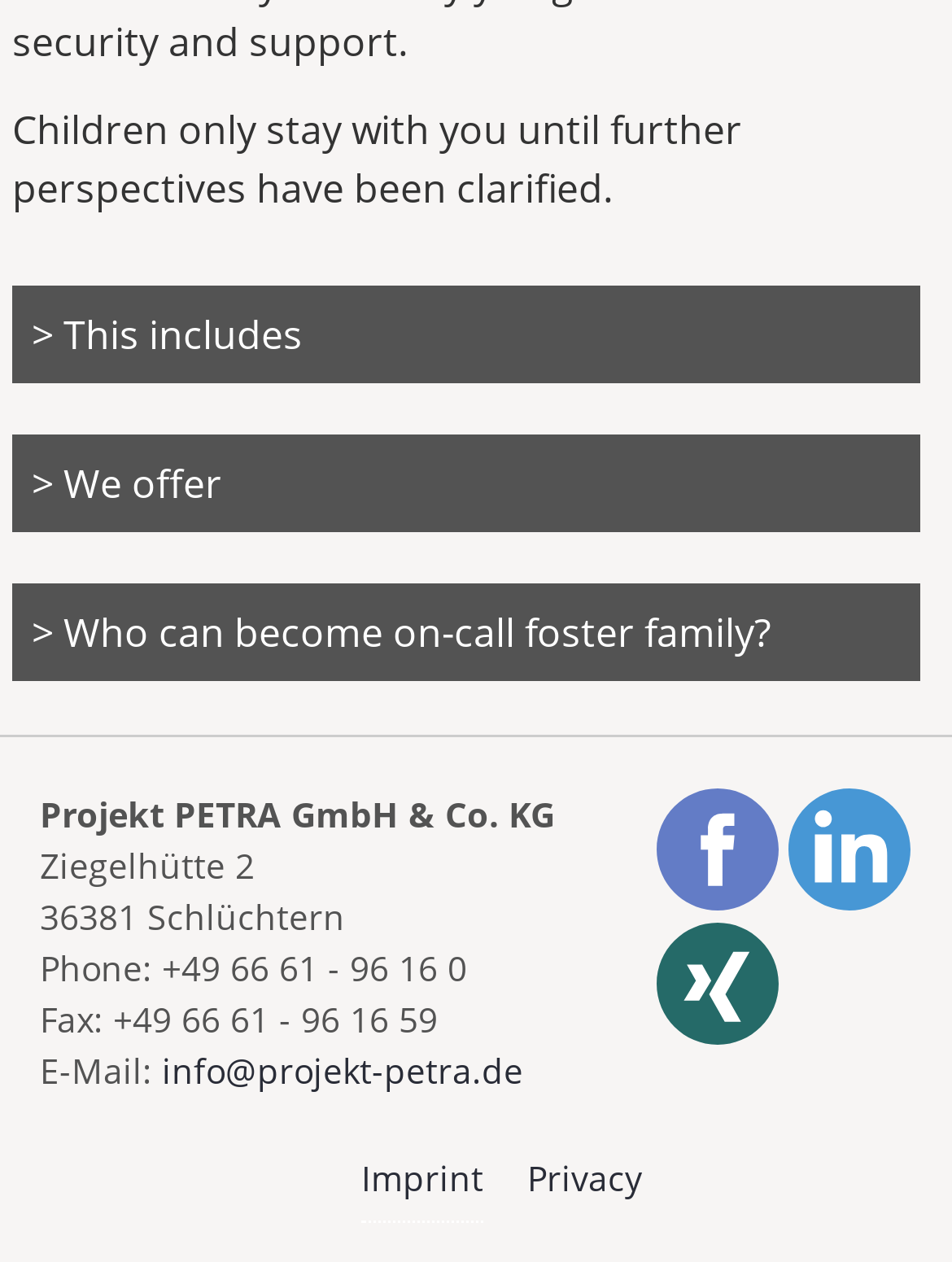Please provide the bounding box coordinate of the region that matches the element description: alt="logoXing". Coordinates should be in the format (top-left x, top-left y, bottom-right x, bottom-right y) and all values should be between 0 and 1.

[0.689, 0.799, 0.817, 0.836]